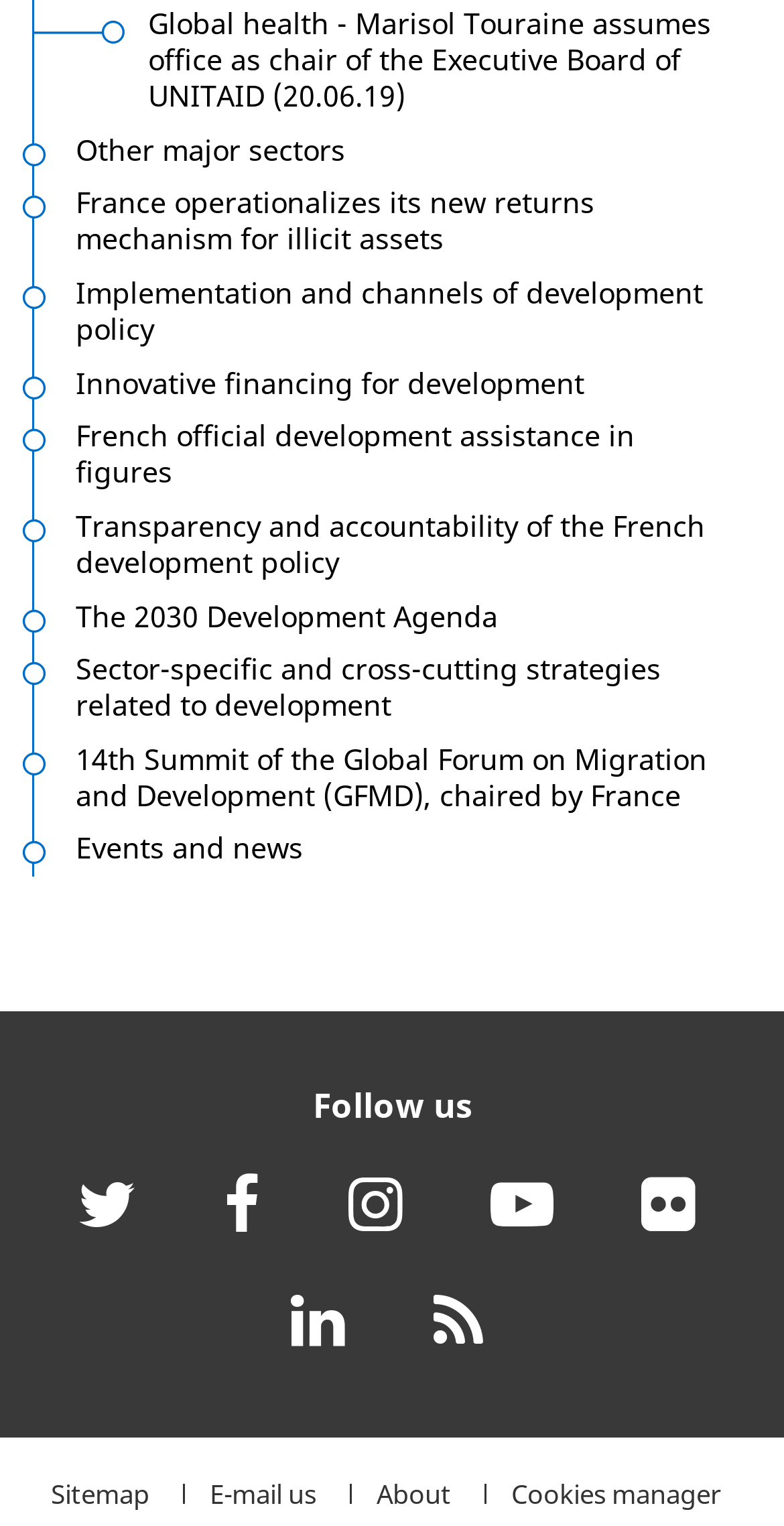What are the main topics related to development?
Please analyze the image and answer the question with as much detail as possible.

Based on the links provided on the webpage, it appears that the main topics related to development include development policy, sectors, innovative financing, transparency, and accountability, among others.